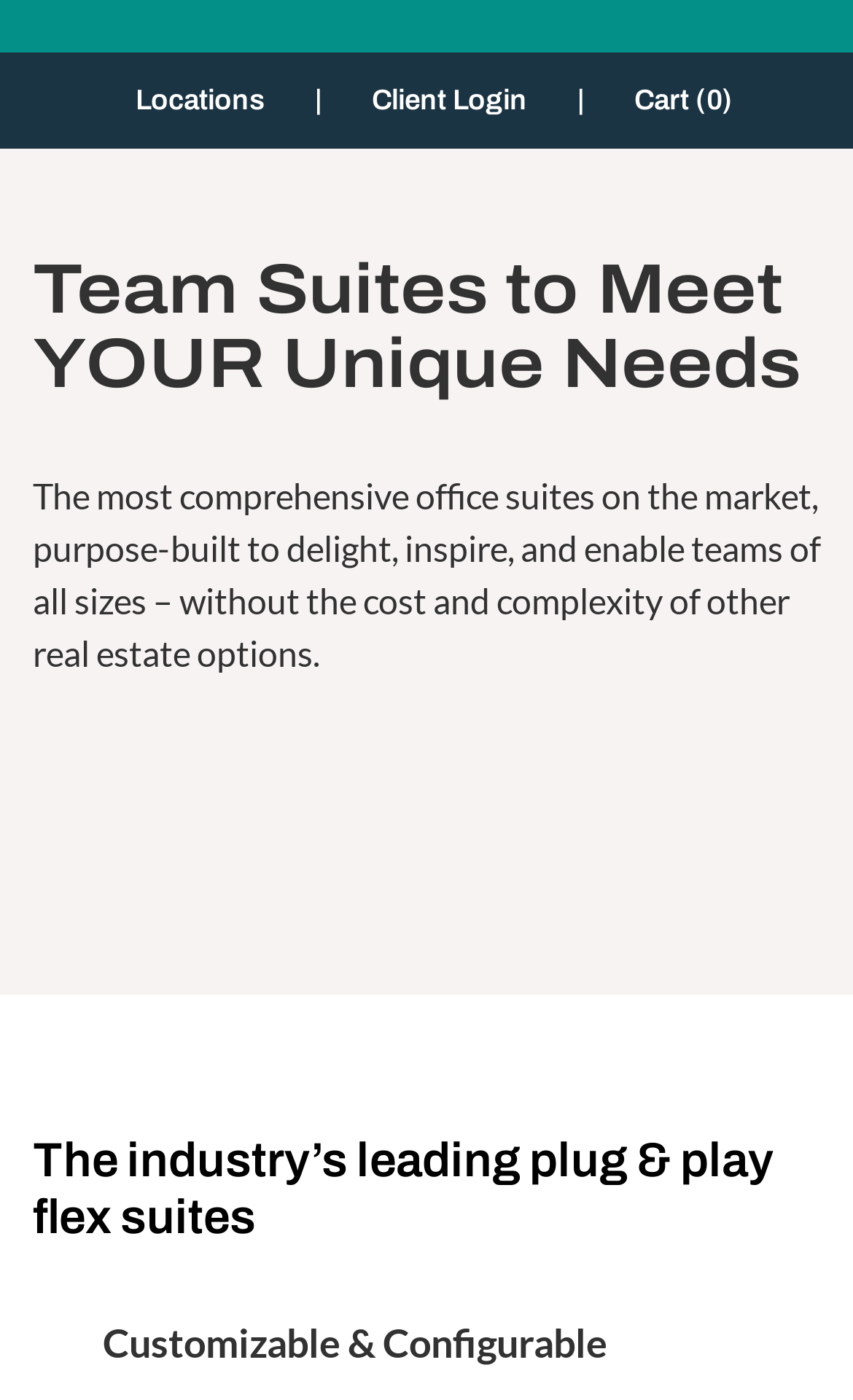Please provide a comprehensive response to the question based on the details in the image: What is the industry-leading aspect of the flex suites?

I analyzed the StaticText element with the bounding box coordinates [0.038, 0.811, 0.908, 0.888] and found that the industry-leading aspect of the flex suites is that they are plug & play.